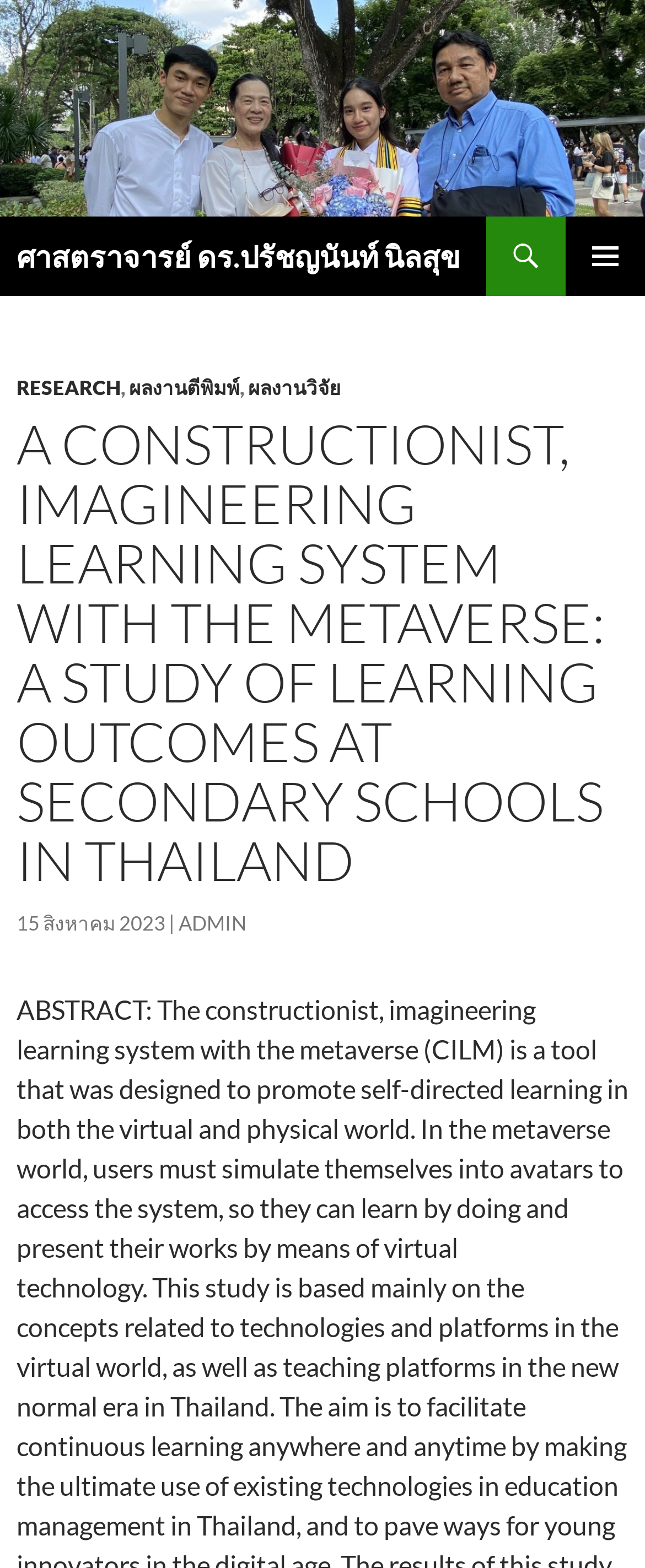Please find the bounding box coordinates (top-left x, top-left y, bottom-right x, bottom-right y) in the screenshot for the UI element described as follows: ศาสตราจารย์ ดร.ปรัชญนันท์ นิลสุข

[0.026, 0.138, 0.713, 0.189]